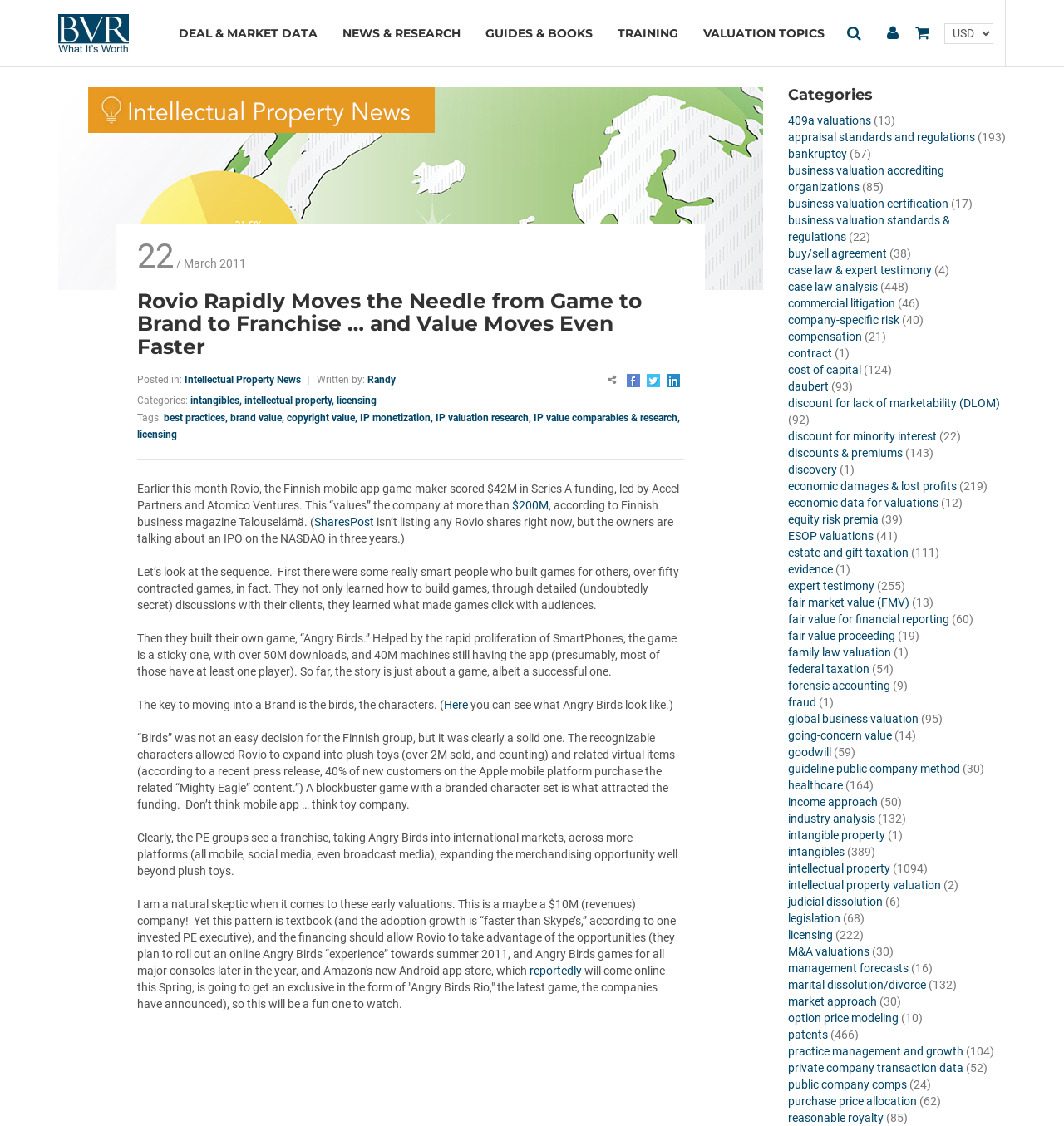Please extract and provide the main headline of the webpage.

Rovio Rapidly Moves the Needle from Game to Brand to Franchise … and Value Moves Even Faster